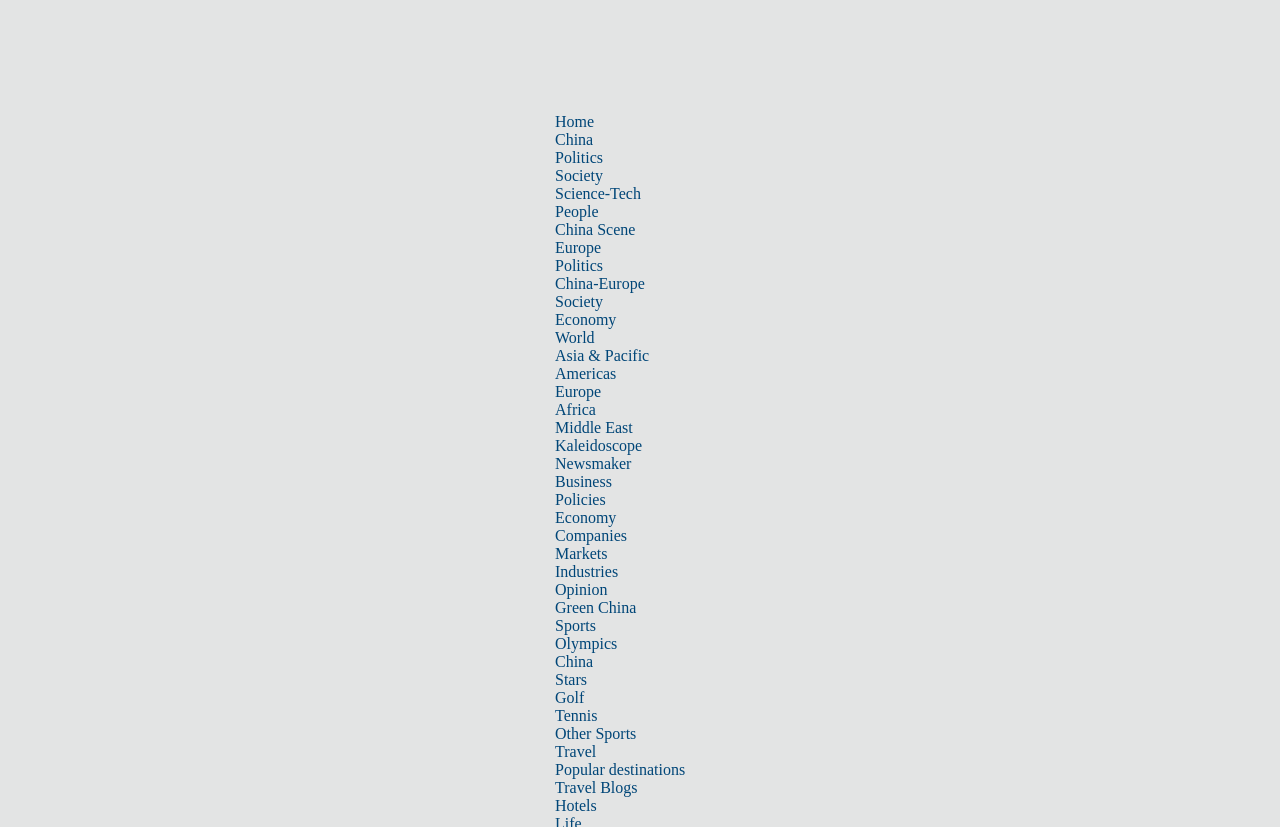Describe all the visual and textual components of the webpage comprehensively.

The webpage appears to be the homepage of a news website, specifically China Daily. At the top, there is a navigation menu with multiple categories, including "Home", "China", "Politics", "Society", "Science-Tech", and more. These links are arranged horizontally, taking up the majority of the top section of the page.

Below the navigation menu, there is a prominent iframe that occupies a significant portion of the page. The iframe is positioned near the top-left corner of the page, spanning about 75% of the page's width.

The rest of the page is dedicated to various news sections, with links to different topics and categories. These links are organized into columns, with each column containing multiple links. The columns are arranged vertically, with the topmost column starting from the top-left corner of the page, just below the iframe.

There are over 40 links in total, covering a wide range of topics, including politics, economy, sports, travel, and more. The links are densely packed, with minimal spacing between them, giving the page a busy and informative feel.

Overall, the webpage is designed to provide easy access to various news categories and topics, with a focus on China-related news and issues.